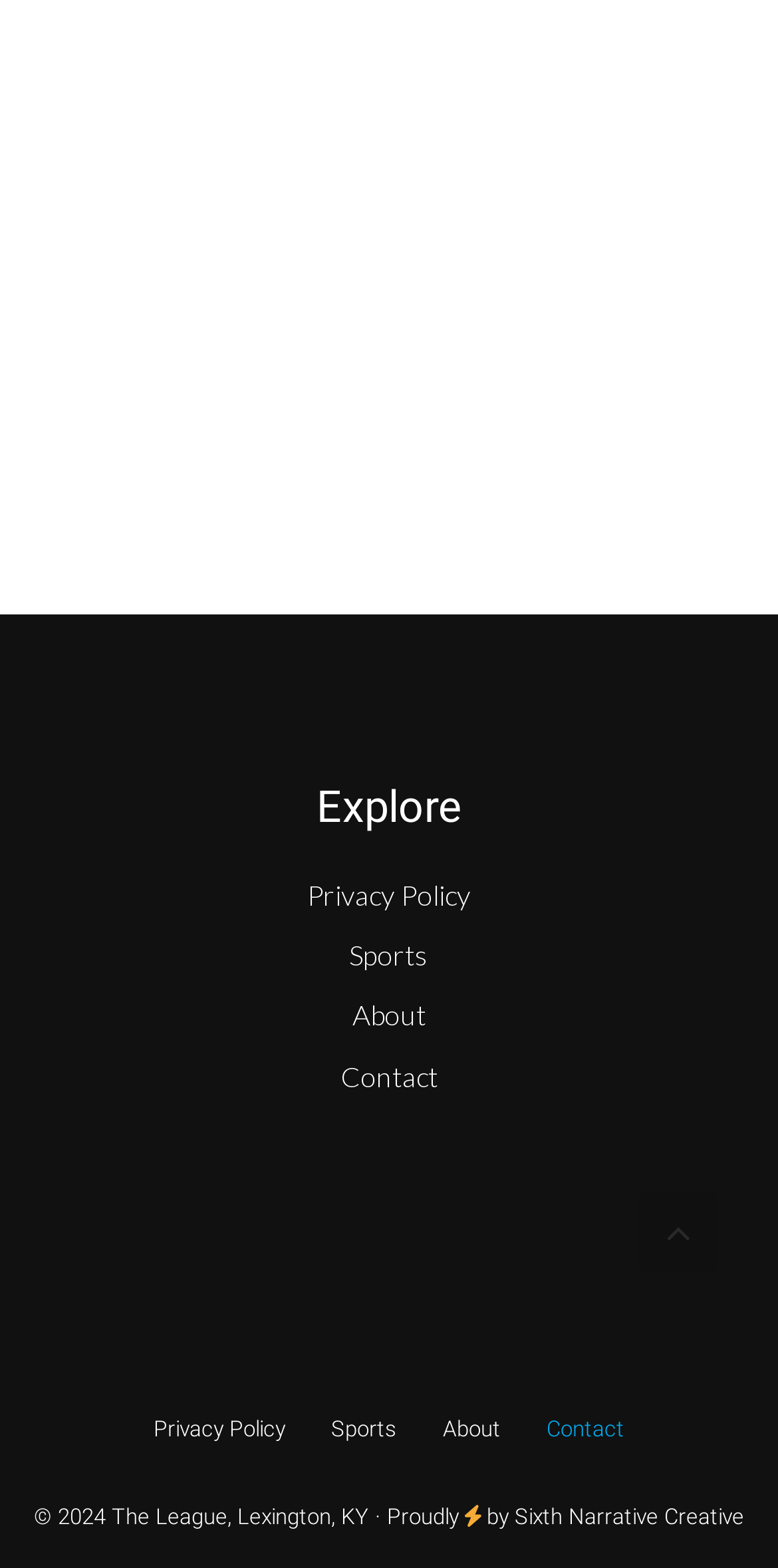Locate the bounding box coordinates of the area you need to click to fulfill this instruction: 'Explore'. The coordinates must be in the form of four float numbers ranging from 0 to 1: [left, top, right, bottom].

[0.103, 0.494, 0.897, 0.536]